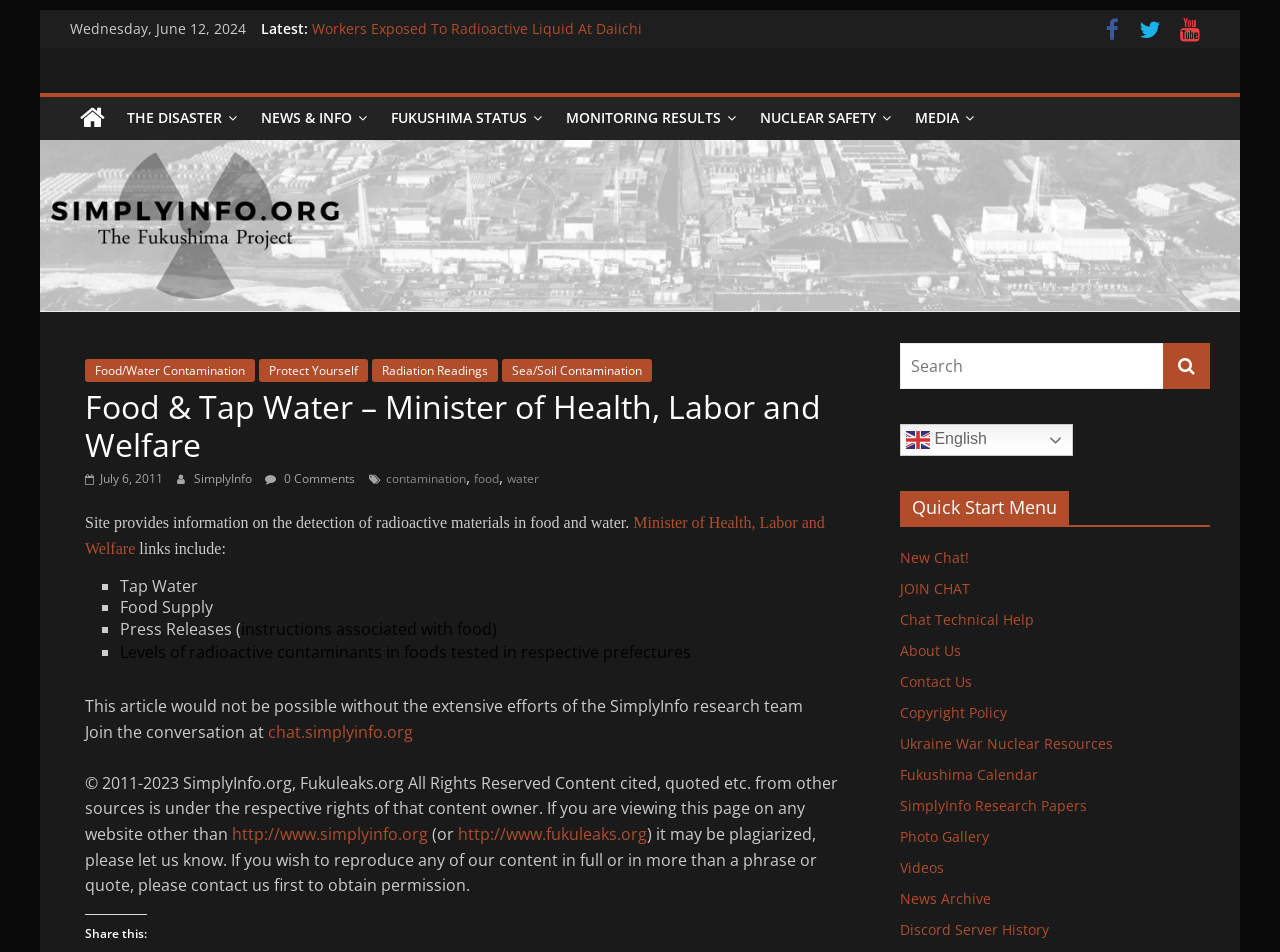What is the date on the webpage?
Please provide a single word or phrase answer based on the image.

Wednesday, June 12, 2024